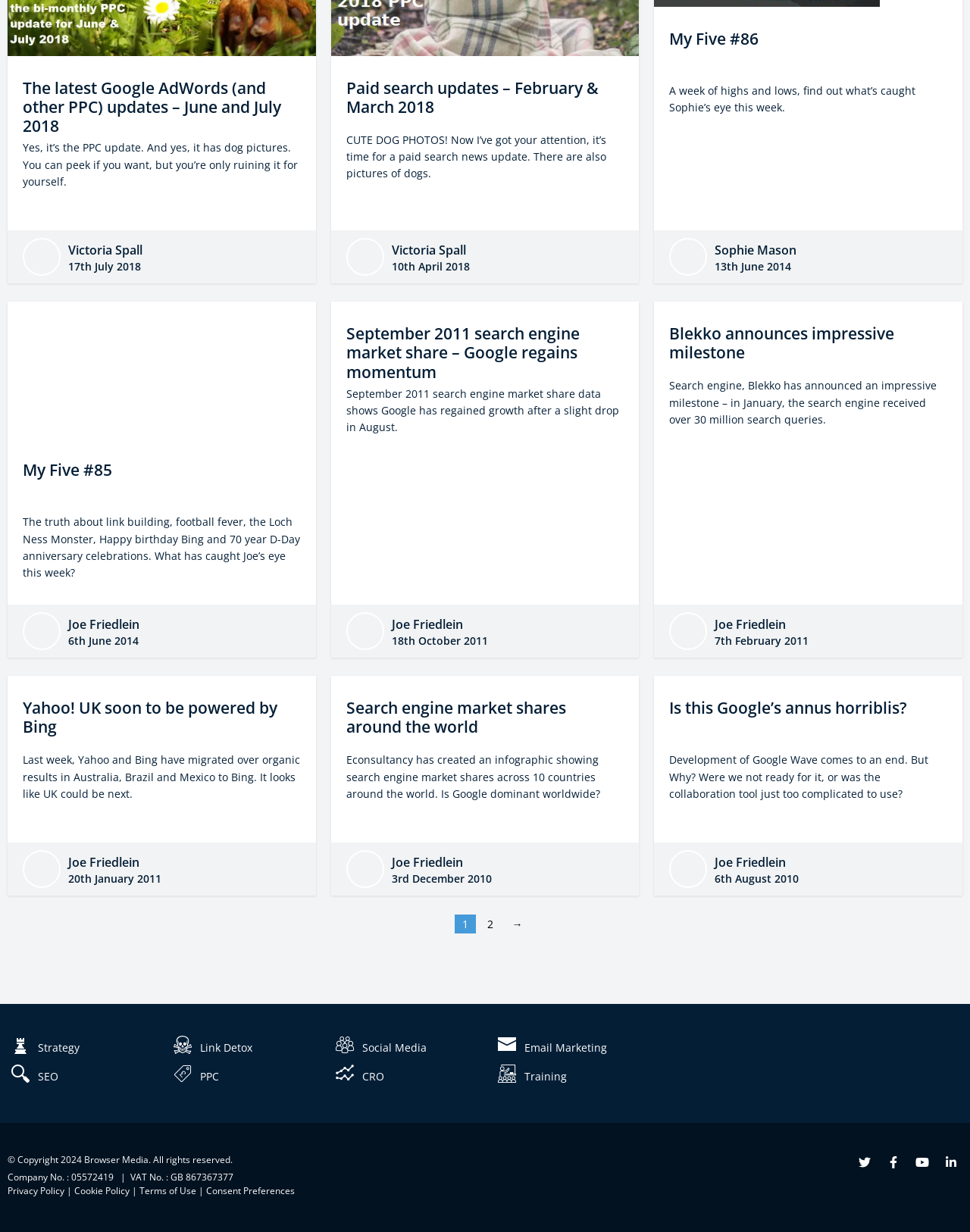Find the bounding box coordinates of the element to click in order to complete this instruction: "Read the article about Yahoo UK soon to be powered by Bing". The bounding box coordinates must be four float numbers between 0 and 1, denoted as [left, top, right, bottom].

[0.023, 0.566, 0.286, 0.599]